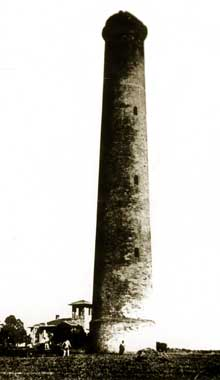Give a concise answer of one word or phrase to the question: 
Why is the author regretful?

Lack of access to historical archives